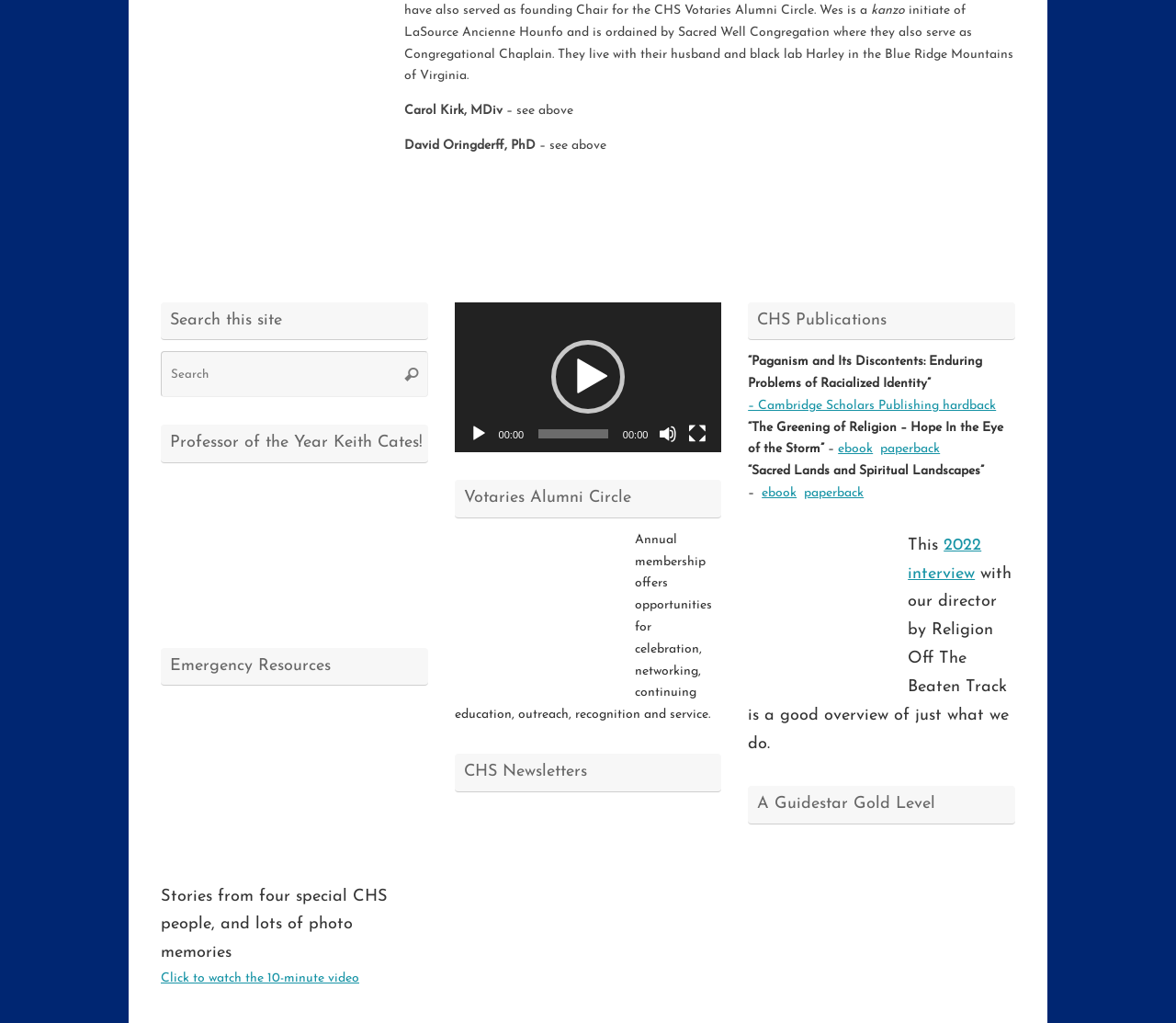Locate the bounding box of the UI element defined by this description: "aria-label="Play"". The coordinates should be given as four float numbers between 0 and 1, formatted as [left, top, right, bottom].

[0.469, 0.333, 0.531, 0.405]